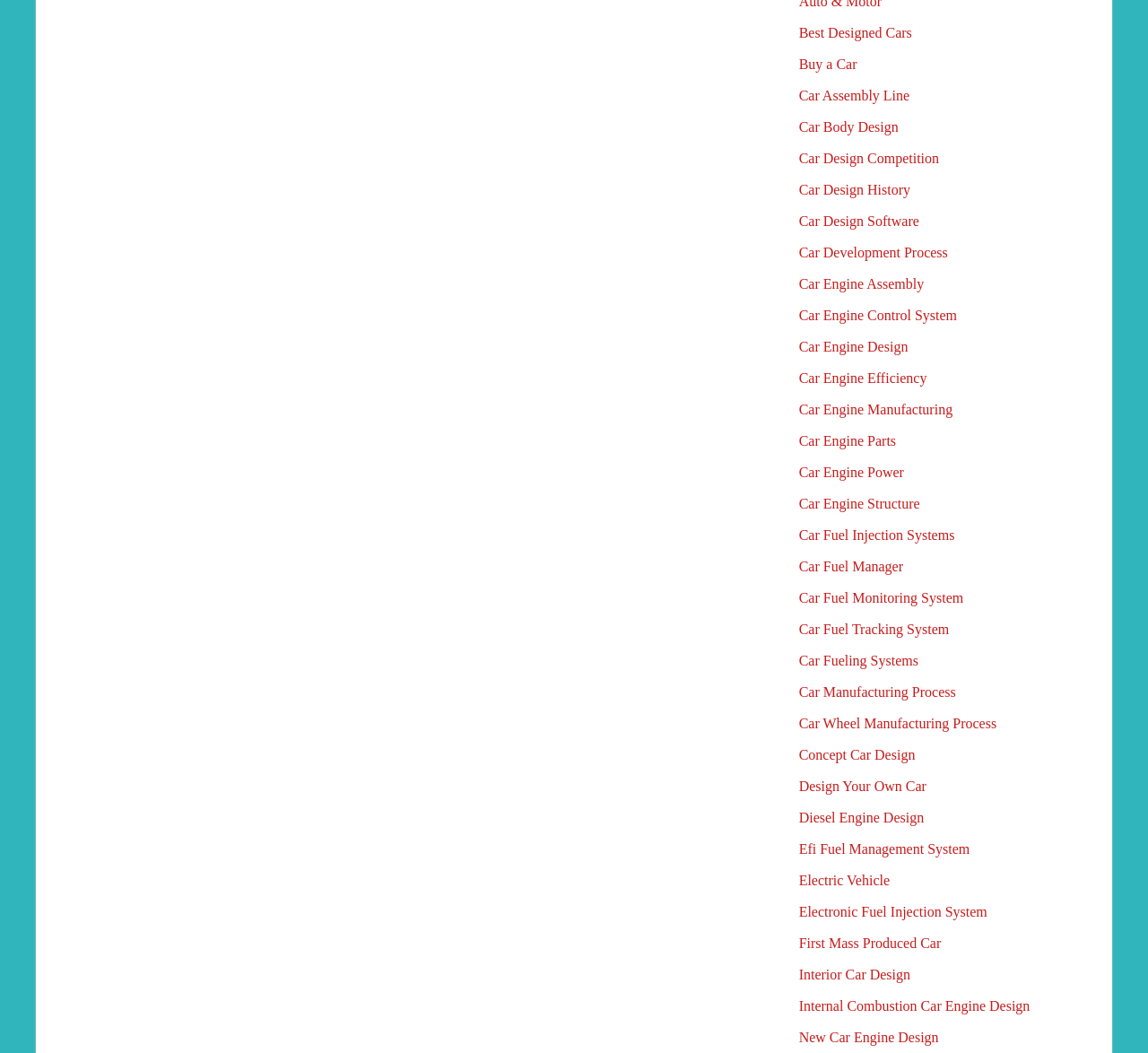Find the bounding box coordinates of the area that needs to be clicked in order to achieve the following instruction: "Discover 'Electric Vehicle'". The coordinates should be specified as four float numbers between 0 and 1, i.e., [left, top, right, bottom].

[0.696, 0.829, 0.775, 0.843]